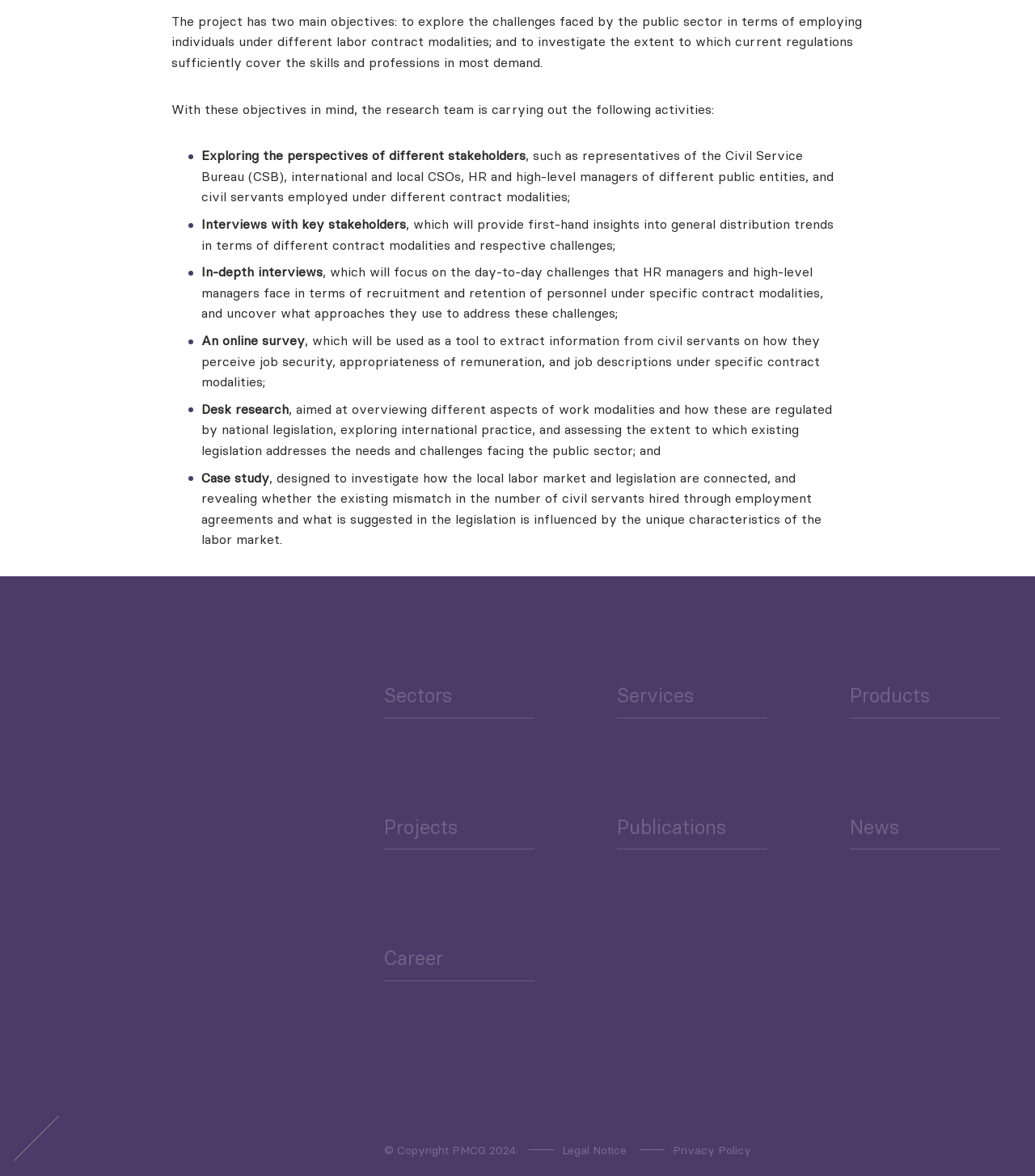Please identify the bounding box coordinates of the element's region that needs to be clicked to fulfill the following instruction: "Click the 'Sectors' link". The bounding box coordinates should consist of four float numbers between 0 and 1, i.e., [left, top, right, bottom].

[0.371, 0.58, 0.516, 0.611]